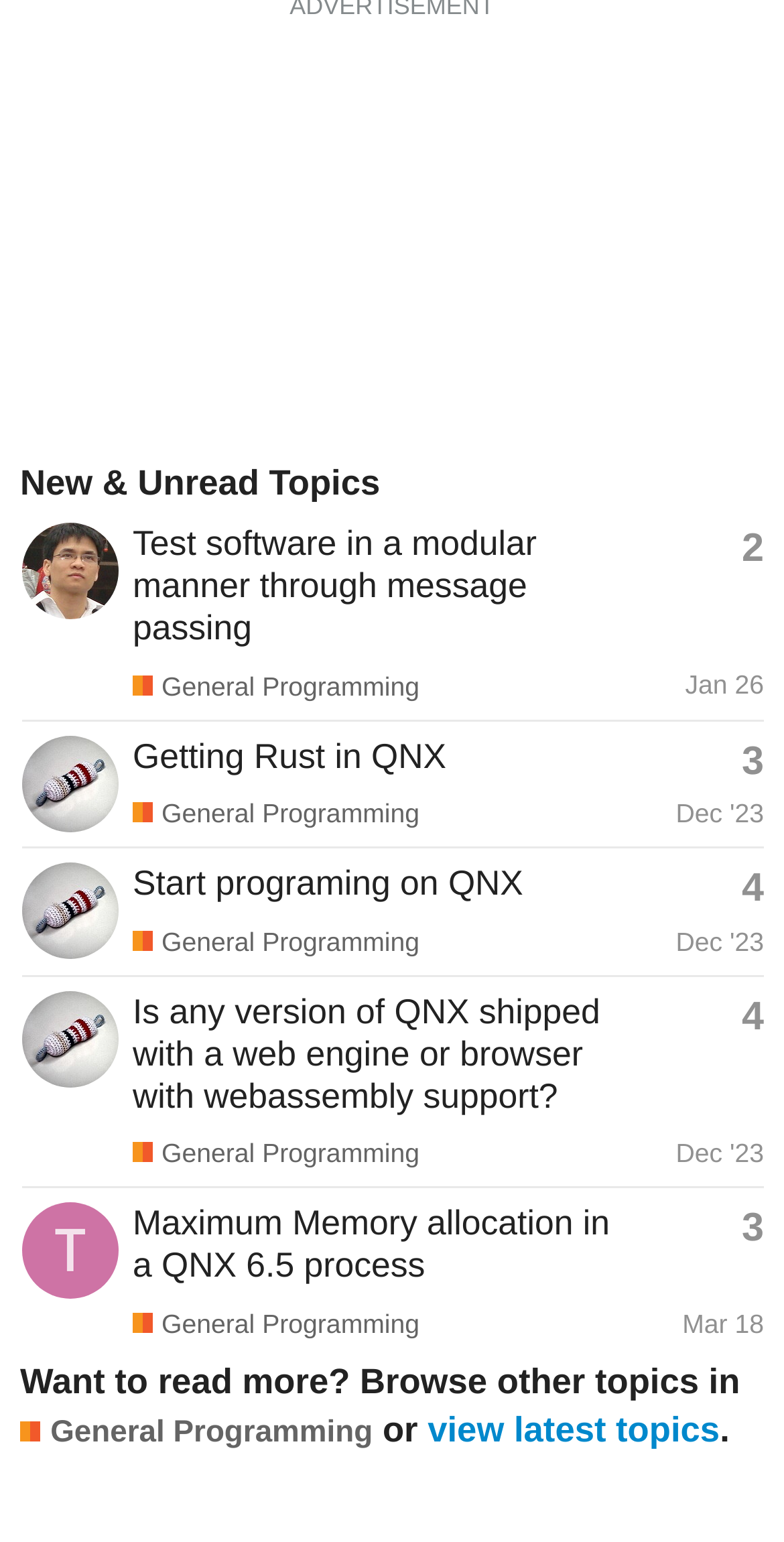Determine the bounding box coordinates for the region that must be clicked to execute the following instruction: "Read topic 'Test software in a modular manner through message passing'".

[0.169, 0.34, 0.685, 0.42]